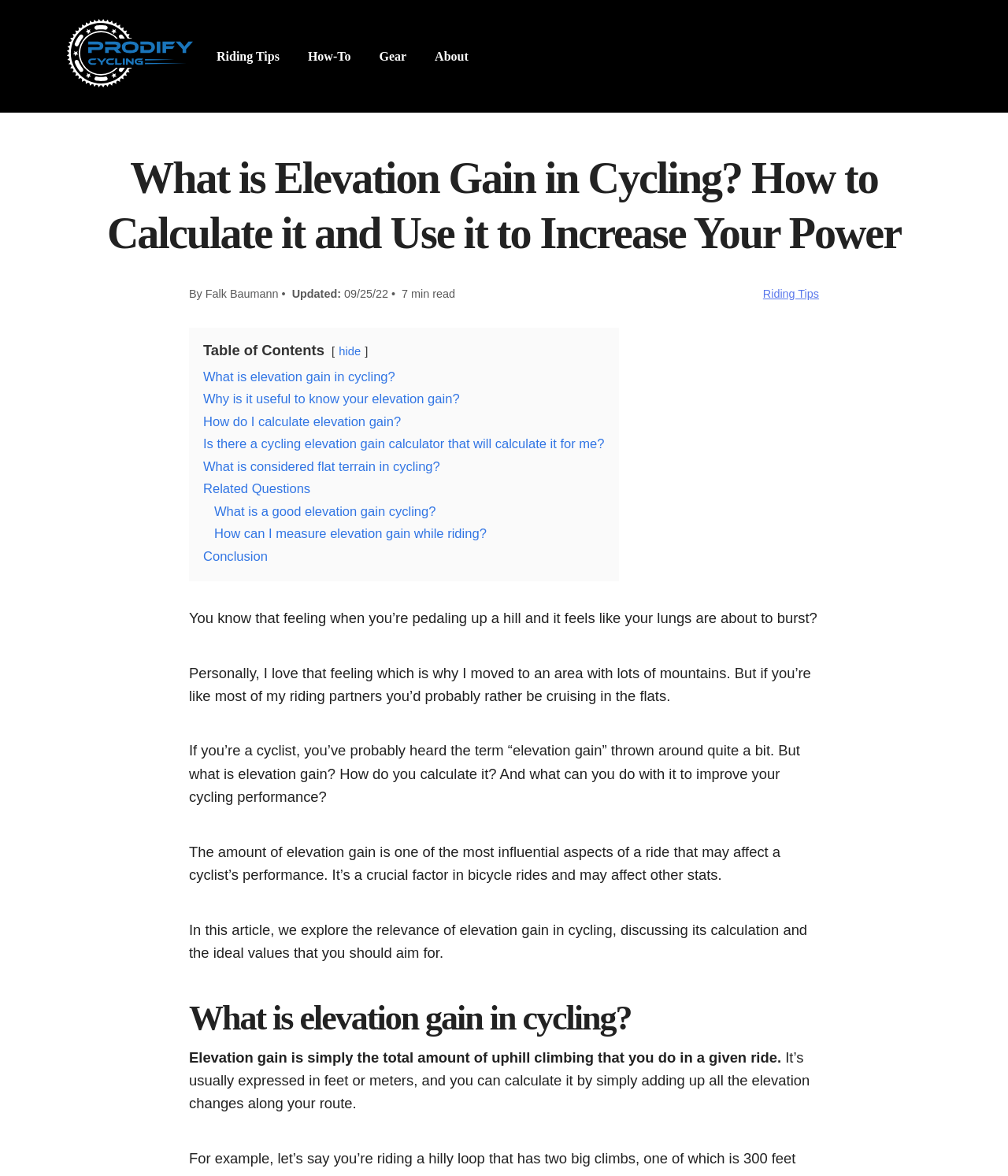Please identify the bounding box coordinates of the area I need to click to accomplish the following instruction: "Go to the 'Riding Tips' page".

[0.215, 0.039, 0.277, 0.056]